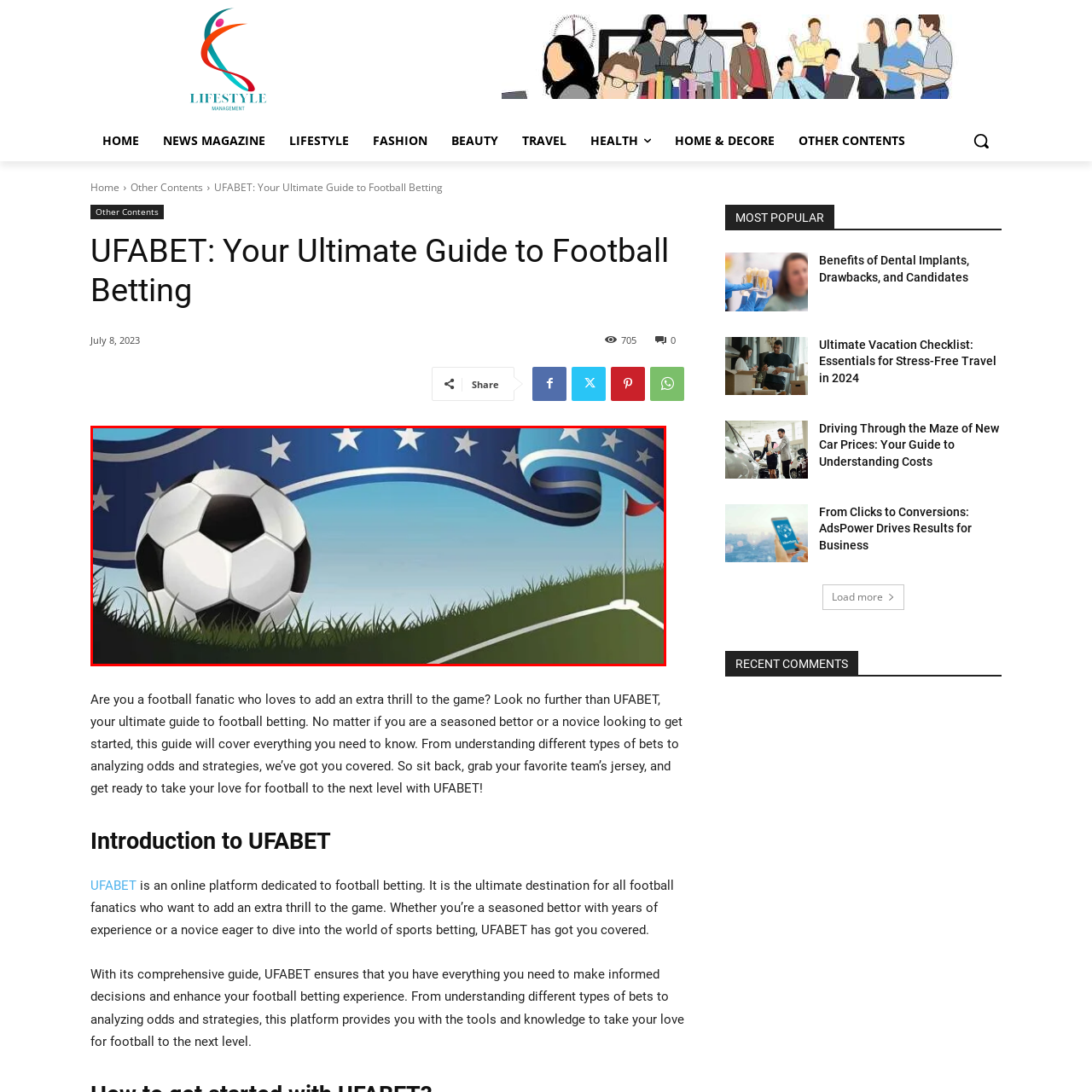What is the shape of the ribbon in the background?
Look closely at the portion of the image highlighted by the red bounding box and provide a comprehensive answer to the question.

The caption describes the blue ribbon adorned with white stars as 'flowing', which suggests that the shape of the ribbon is curved and wavy, rather than straight or angular.